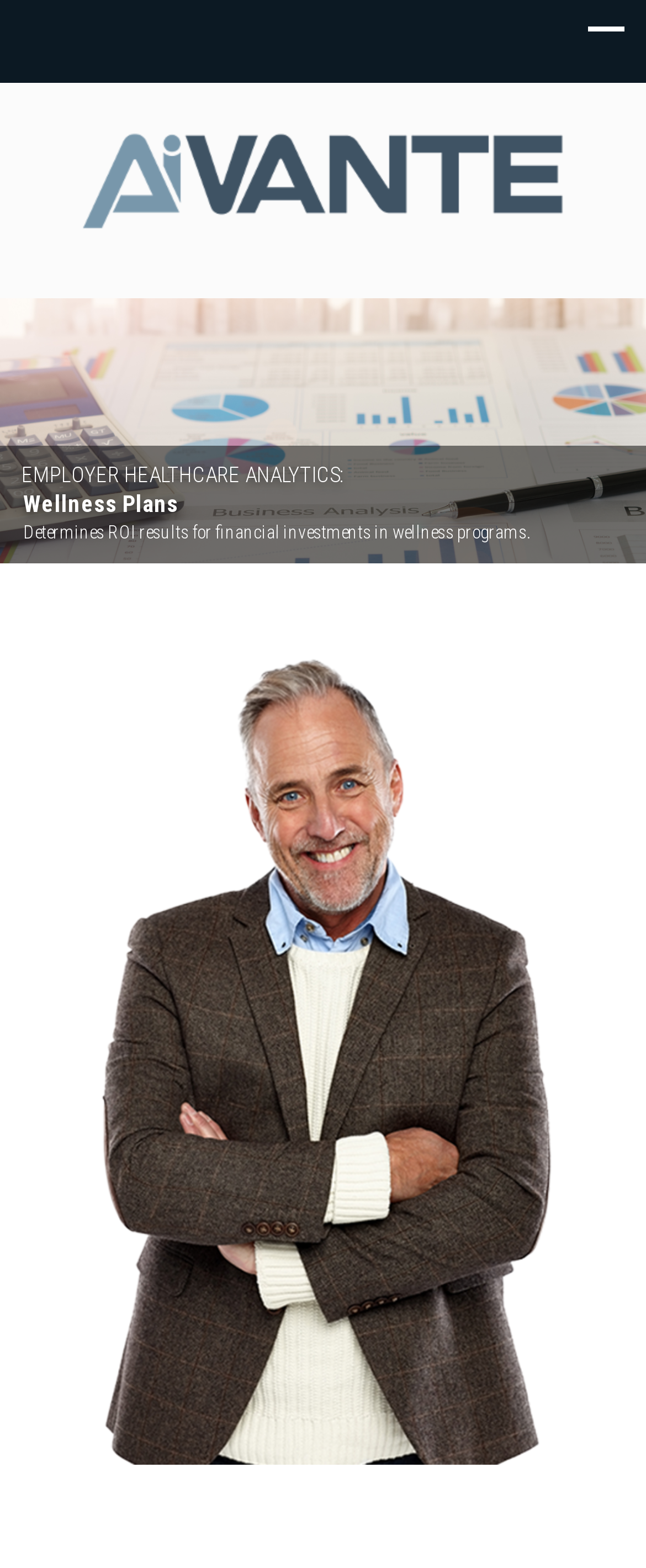Give a concise answer of one word or phrase to the question: 
Is there a visual element on the webpage?

Yes